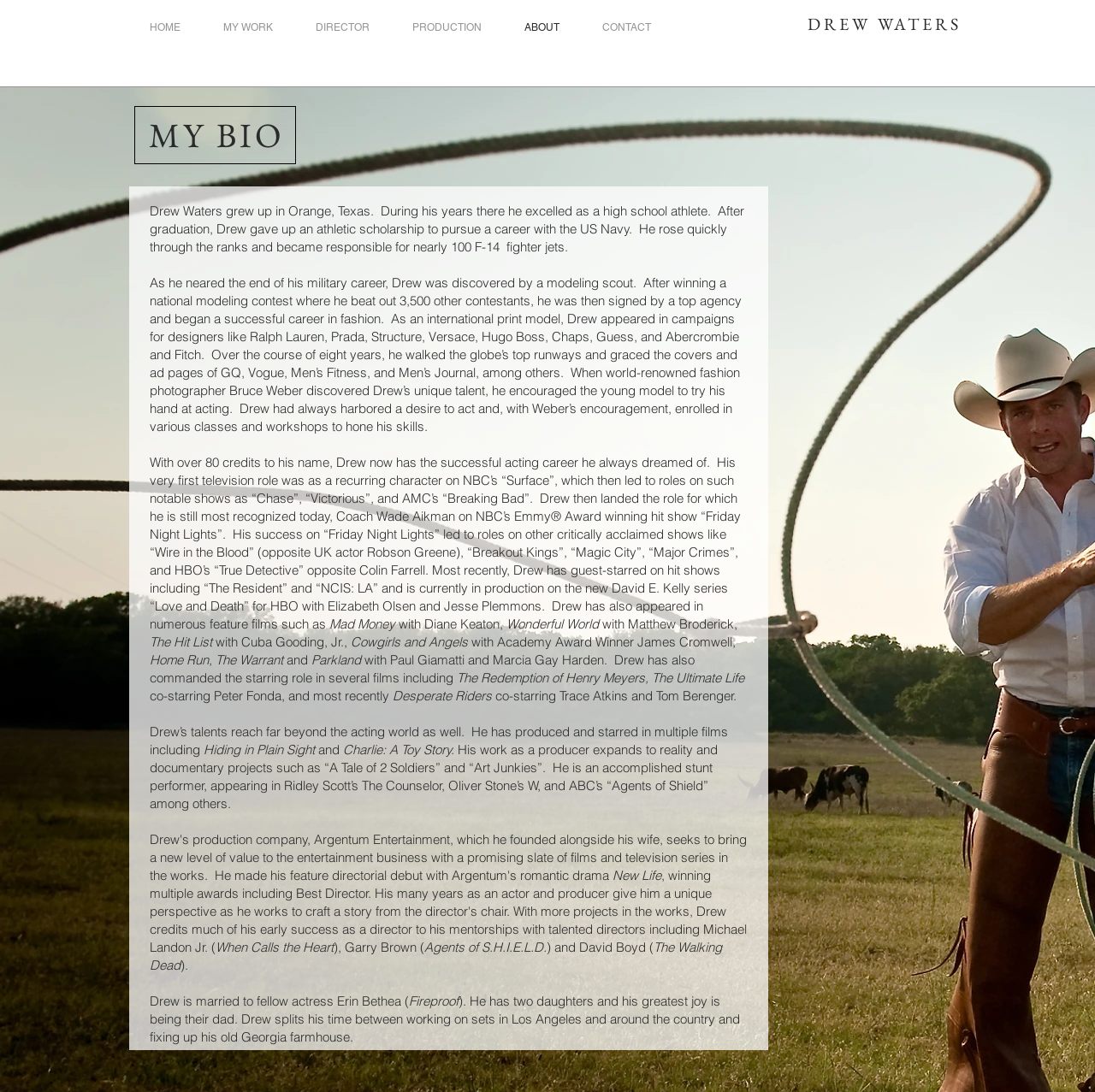What is Drew Waters' greatest joy?
With the help of the image, please provide a detailed response to the question.

According to the webpage, Drew Waters' greatest joy is being the dad of his two daughters.